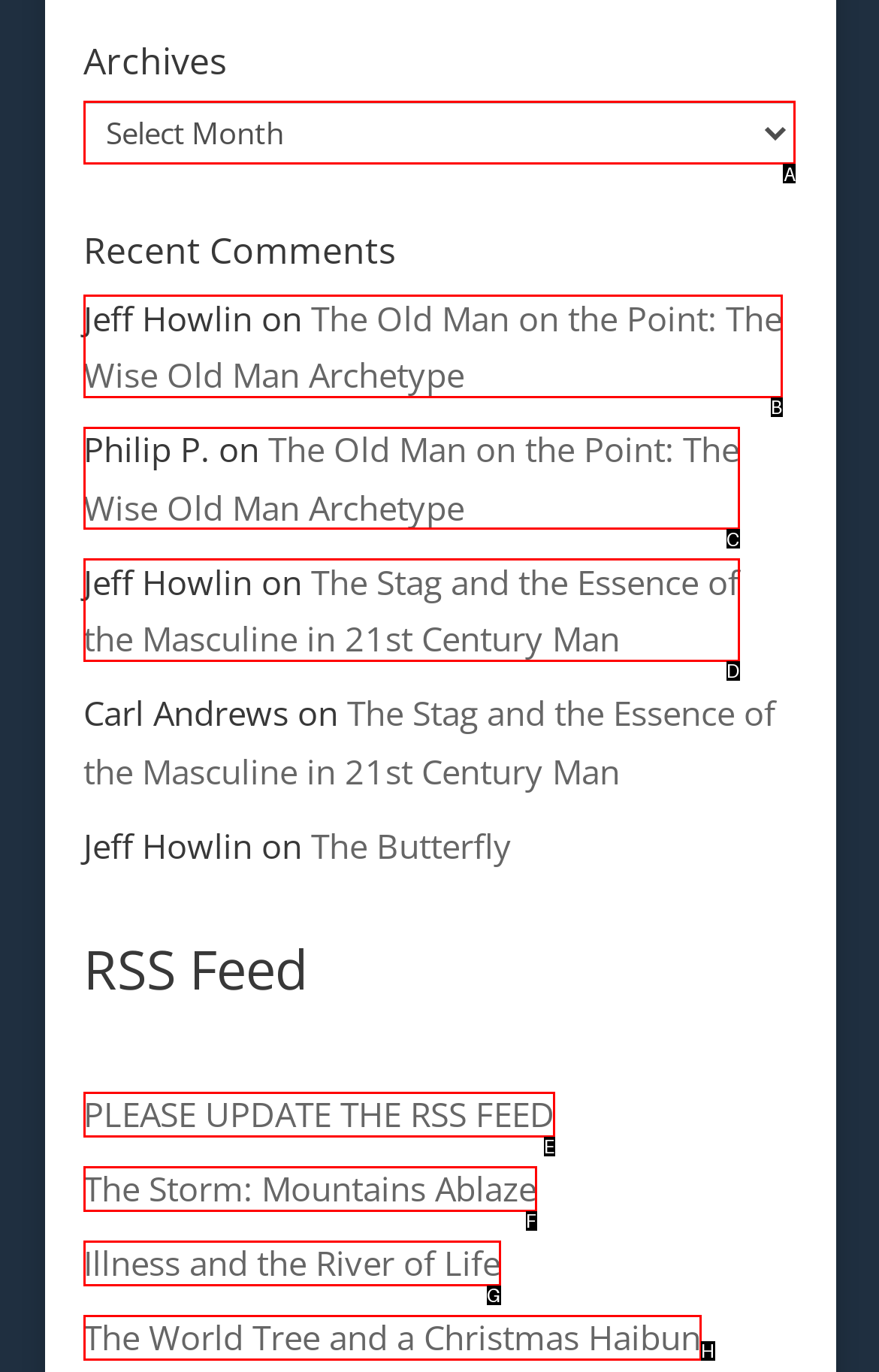Using the provided description: The Storm: Mountains Ablaze, select the most fitting option and return its letter directly from the choices.

F